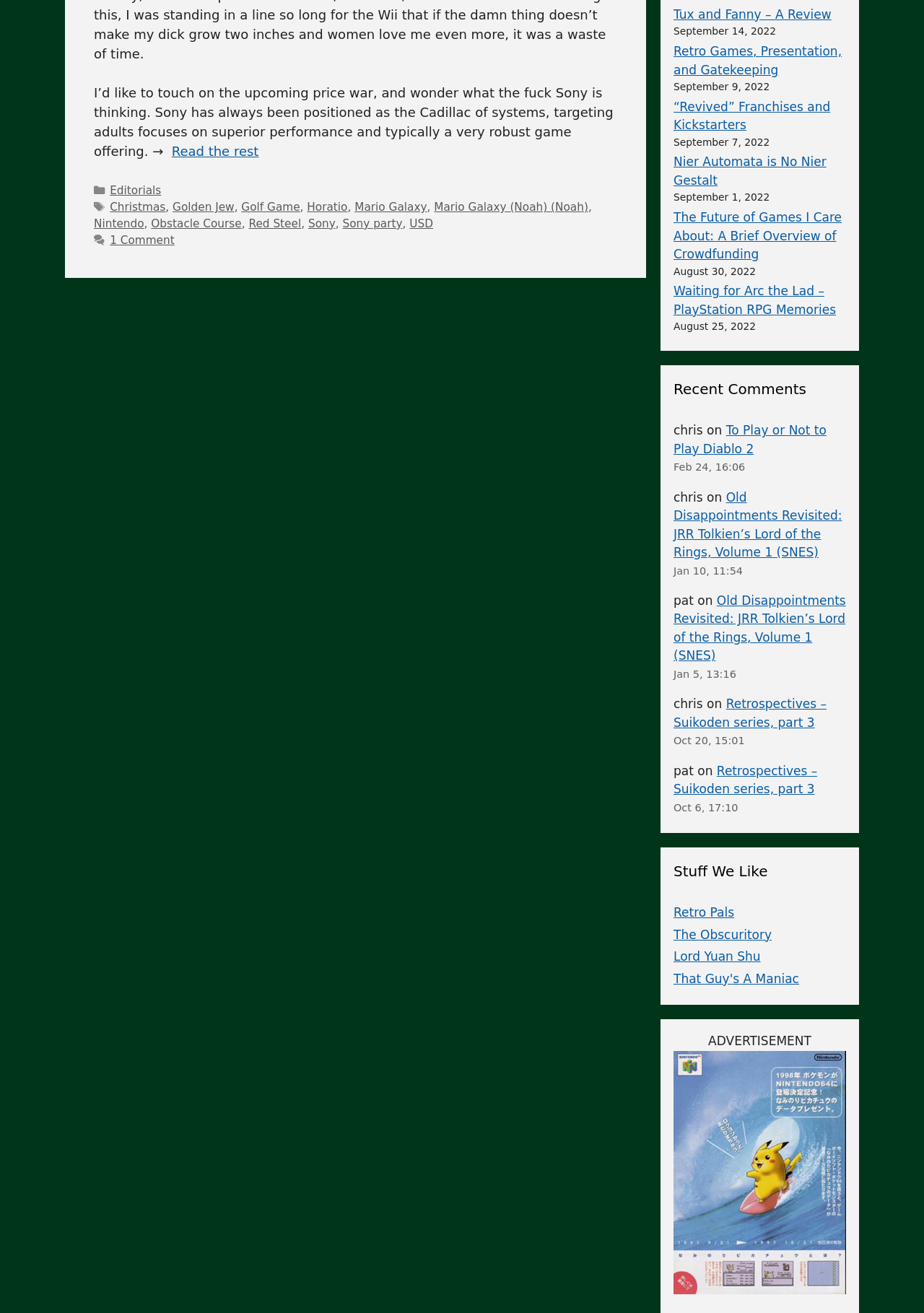Determine the bounding box of the UI element mentioned here: "That Guy's A Maniac". The coordinates must be in the format [left, top, right, bottom] with values ranging from 0 to 1.

[0.729, 0.74, 0.865, 0.751]